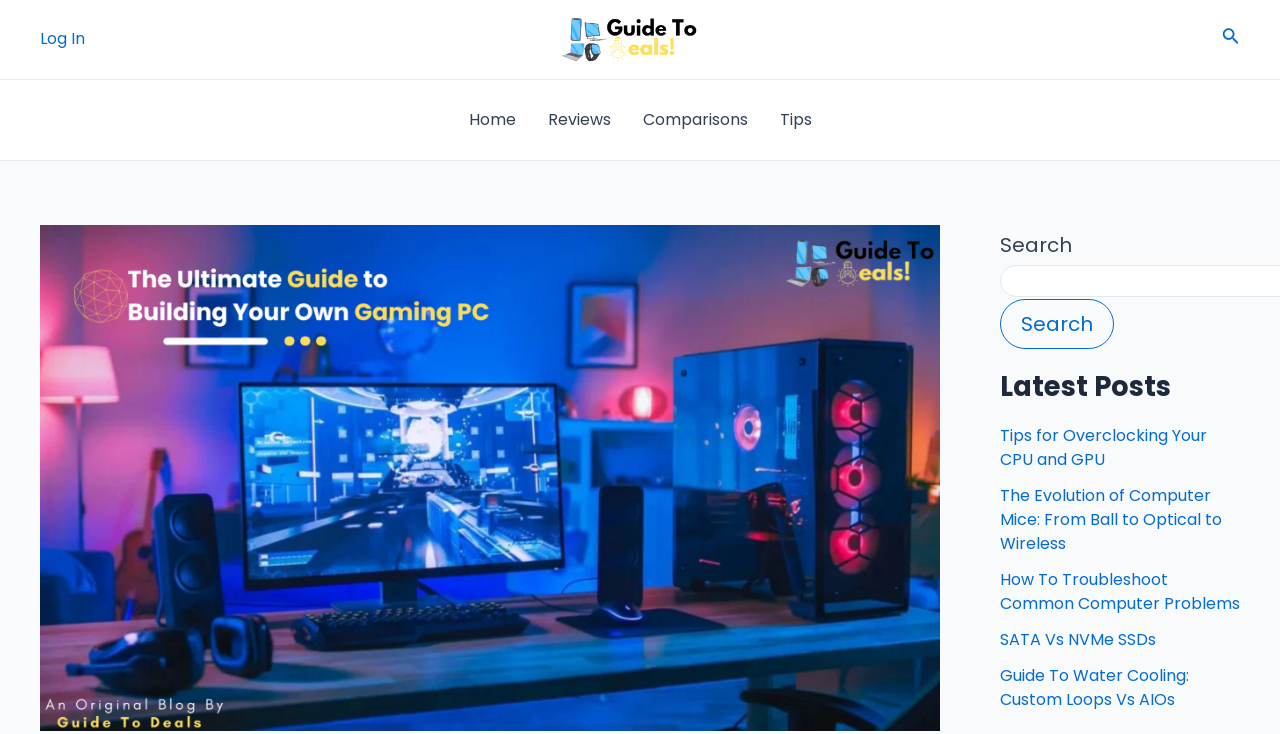Can you show the bounding box coordinates of the region to click on to complete the task described in the instruction: "Read the guide to building your own gaming PC"?

[0.031, 0.634, 0.734, 0.665]